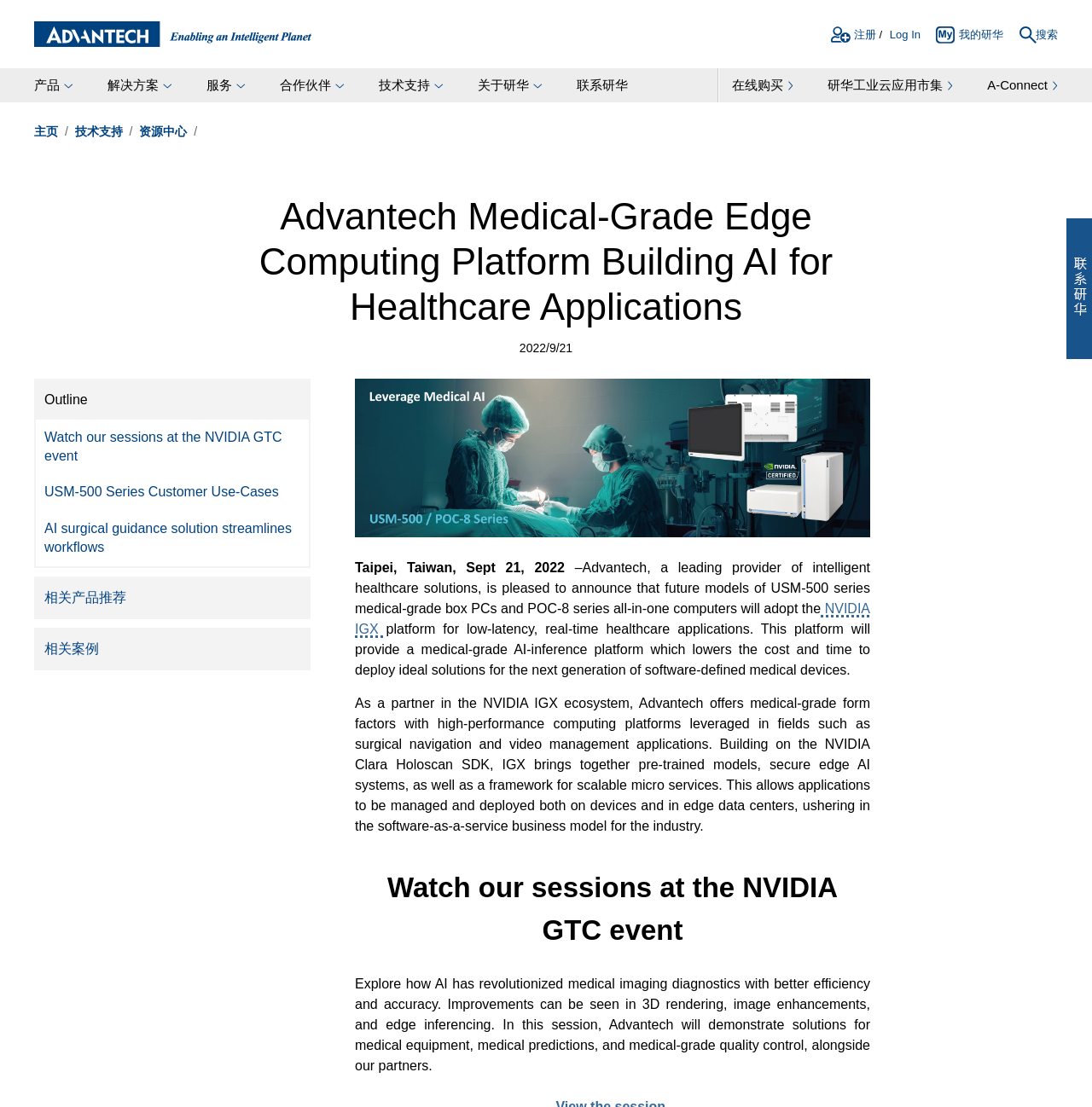Identify the bounding box coordinates for the element you need to click to achieve the following task: "Go to Advantech Homepage". The coordinates must be four float values ranging from 0 to 1, formatted as [left, top, right, bottom].

[0.031, 0.019, 0.285, 0.042]